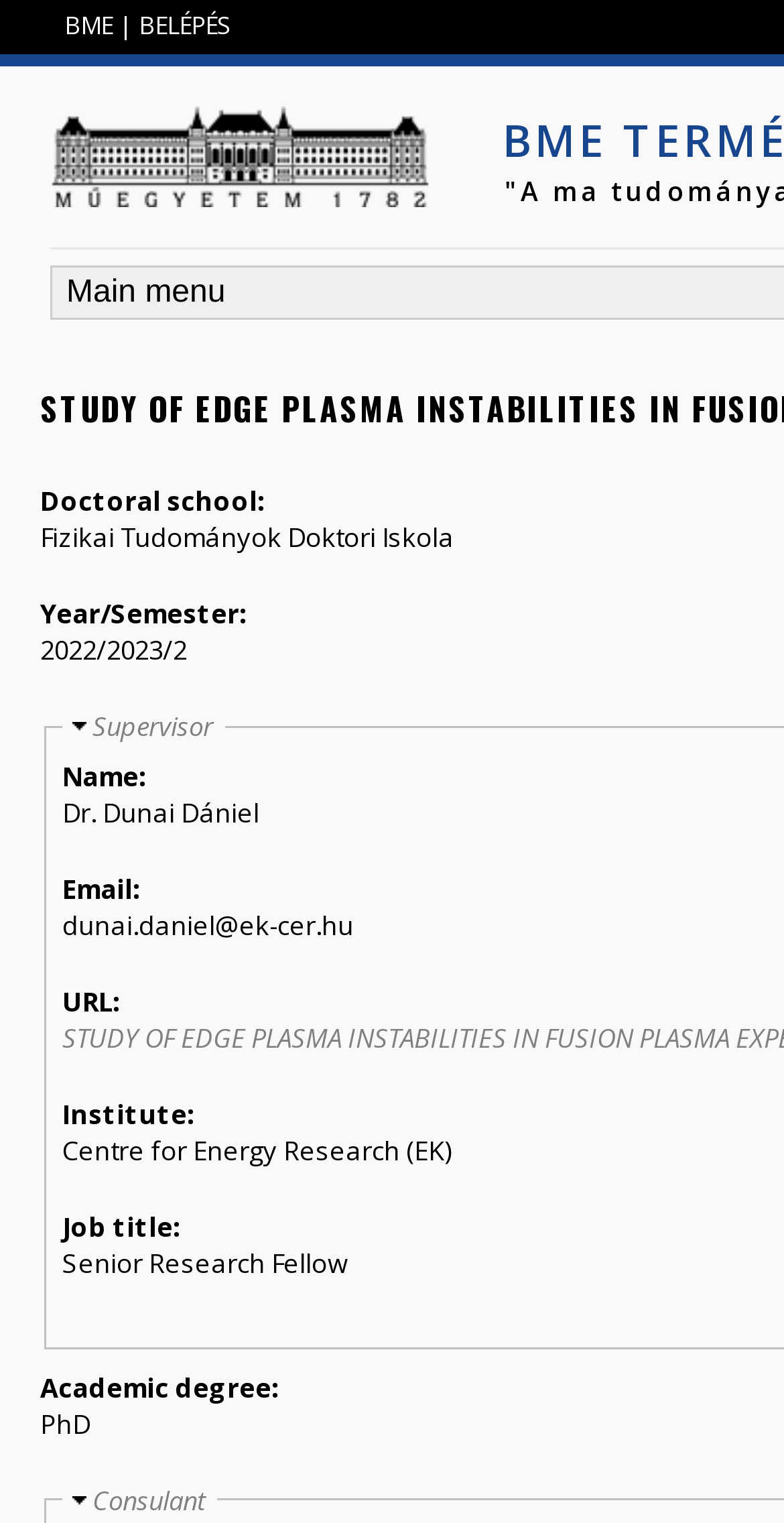Provide the bounding box coordinates for the UI element that is described by this text: "parent_node: BME TERMÉSZETTUDOMÁNYI KAR title="BME"". The coordinates should be in the form of four float numbers between 0 and 1: [left, top, right, bottom].

[0.026, 0.07, 0.585, 0.136]